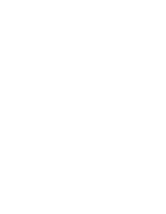Provide a comprehensive description of the image.

The image features the title "Lift Every Voice and Sing" prominently displayed. This piece is often revered as a significant song in the African American cultural and musical heritage, celebrated for its inspirational and uplifting message. It is linked with the civil rights movement and commonly performed at various commemorative events. This particular version is indicated as a simplified sheet music arrangement, priced at $2.80, and it is associated with the brand "Piano Pronto®." The context suggests it is part of a selection of music offerings, likely aimed at musicians and music educators looking for accessible pieces that carry profound cultural significance.